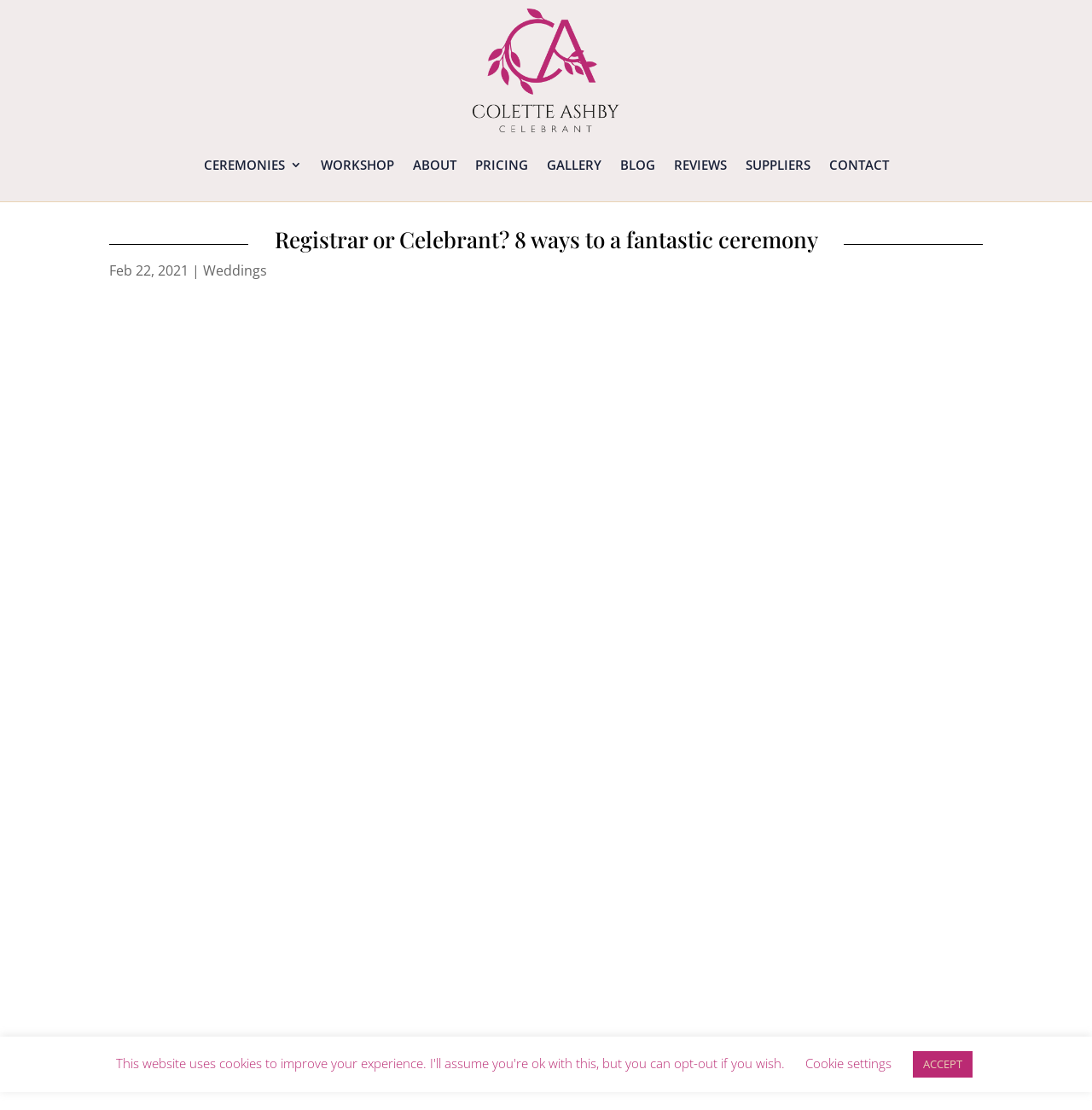Determine the bounding box coordinates of the area to click in order to meet this instruction: "Go to CEREMONIES".

[0.186, 0.119, 0.276, 0.178]